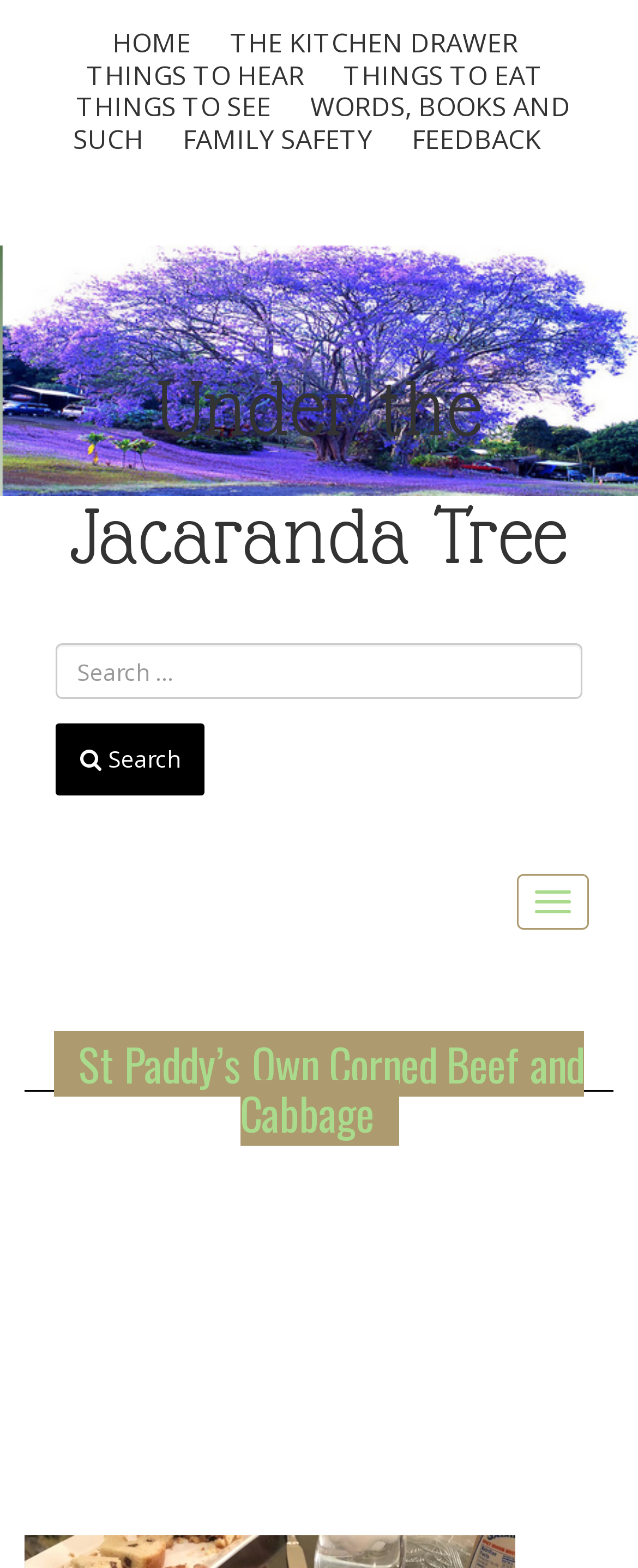Pinpoint the bounding box coordinates of the area that should be clicked to complete the following instruction: "read St Paddy’s Own Corned Beef and Cabbage article". The coordinates must be given as four float numbers between 0 and 1, i.e., [left, top, right, bottom].

[0.085, 0.658, 0.915, 0.731]